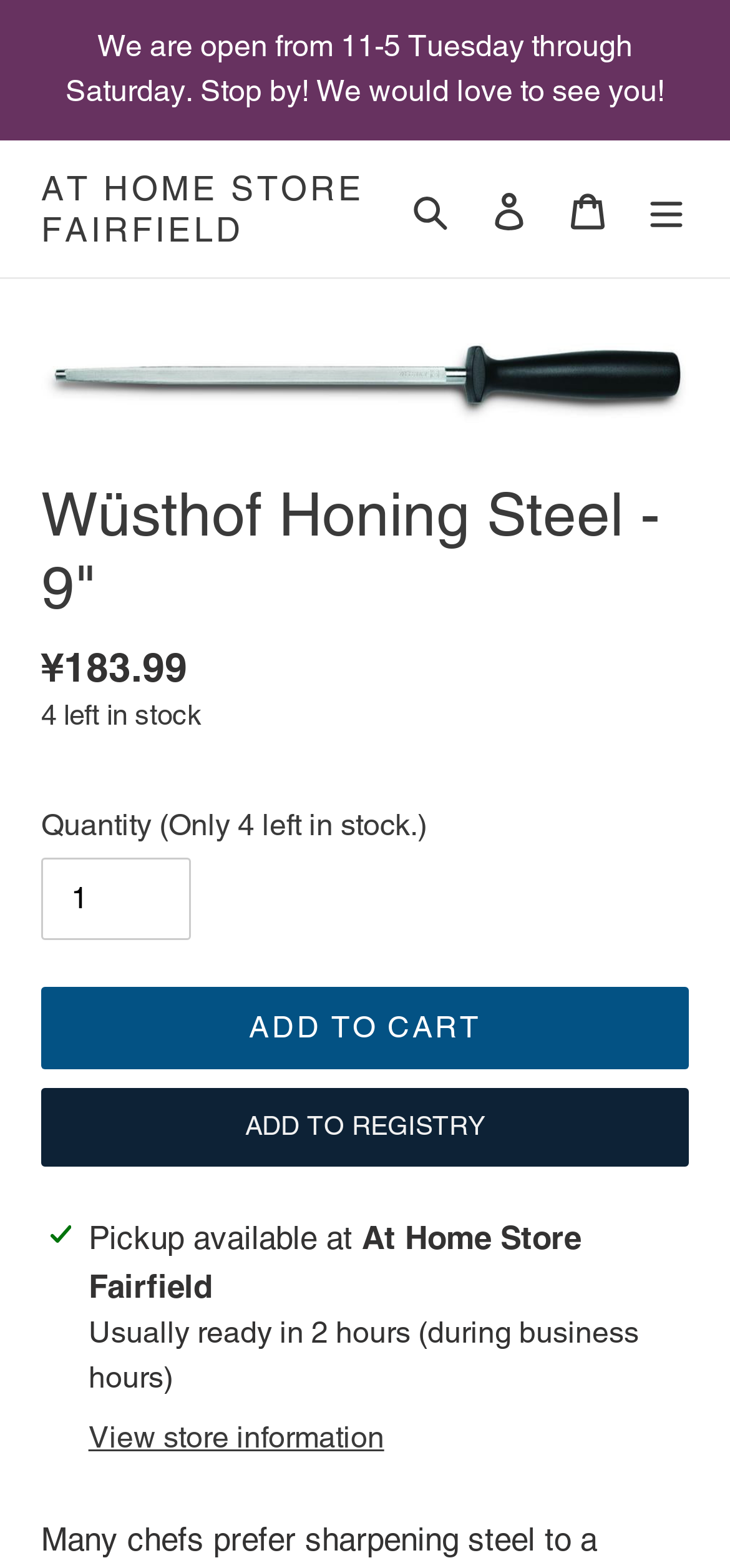Is pickup available at the store?
Please respond to the question with as much detail as possible.

Pickup availability can be found in the section below the 'Add to cart' button, where it is stated as 'Pickup available at At Home Store Fairfield'.